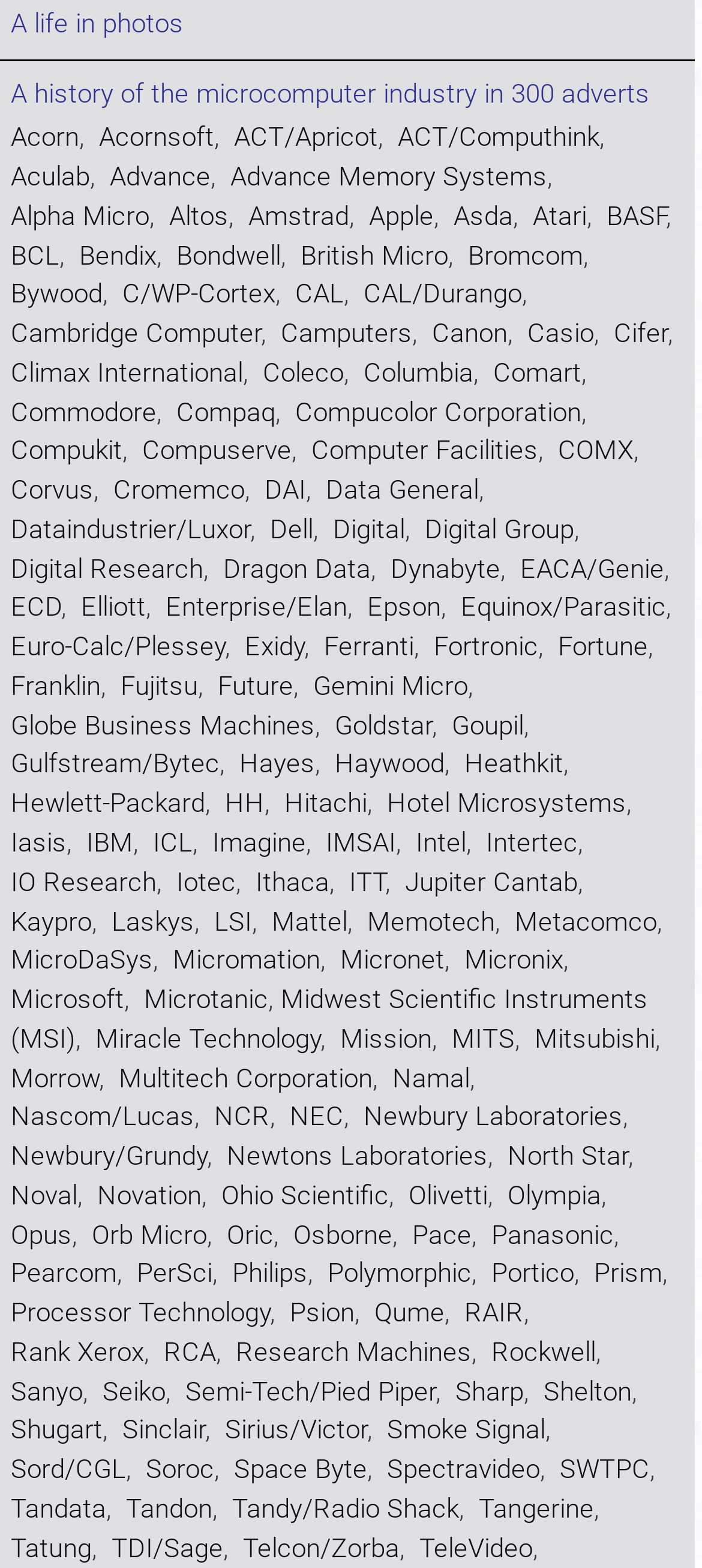Please answer the following question using a single word or phrase: 
What is the purpose of the commas in the links?

Separation